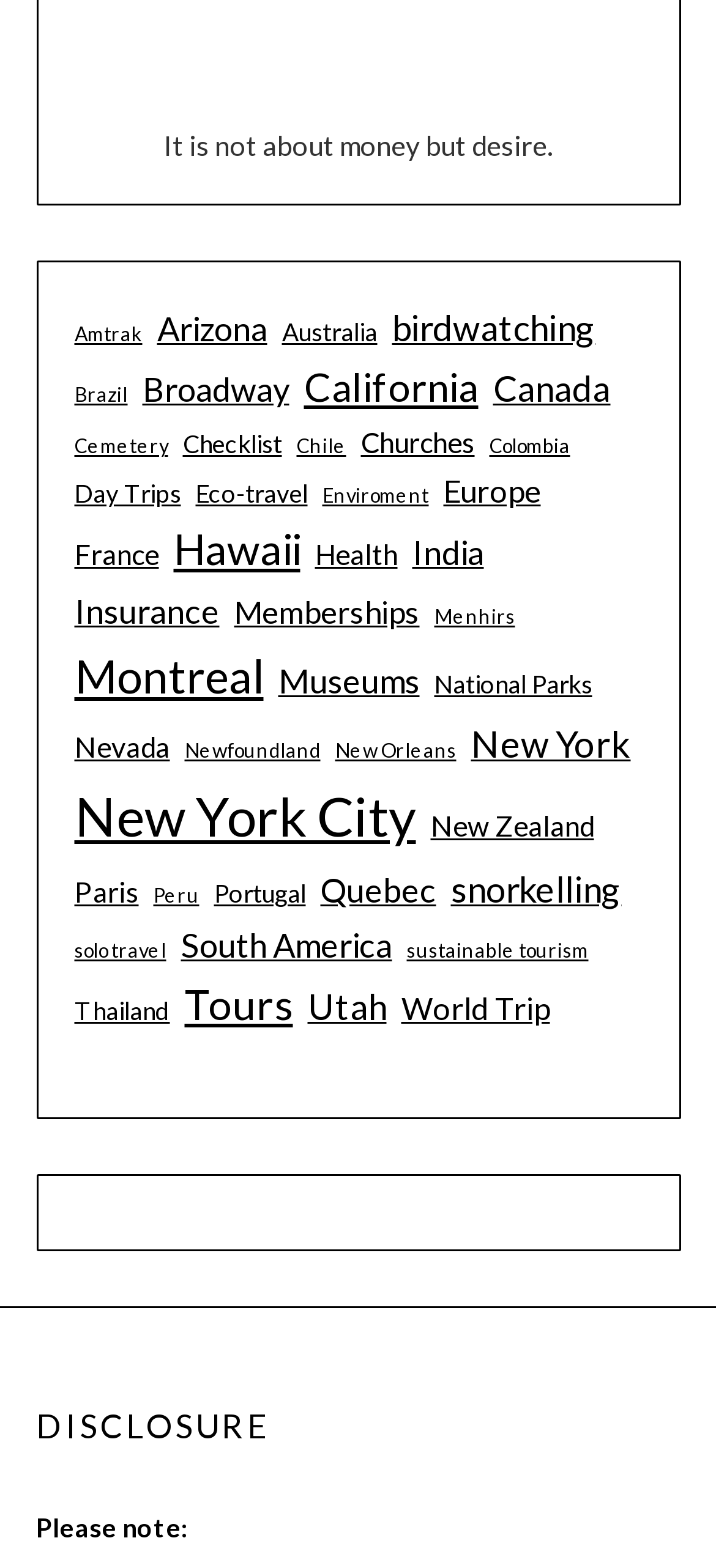Identify the bounding box coordinates of the specific part of the webpage to click to complete this instruction: "Visit the Hands On! Logo website".

None